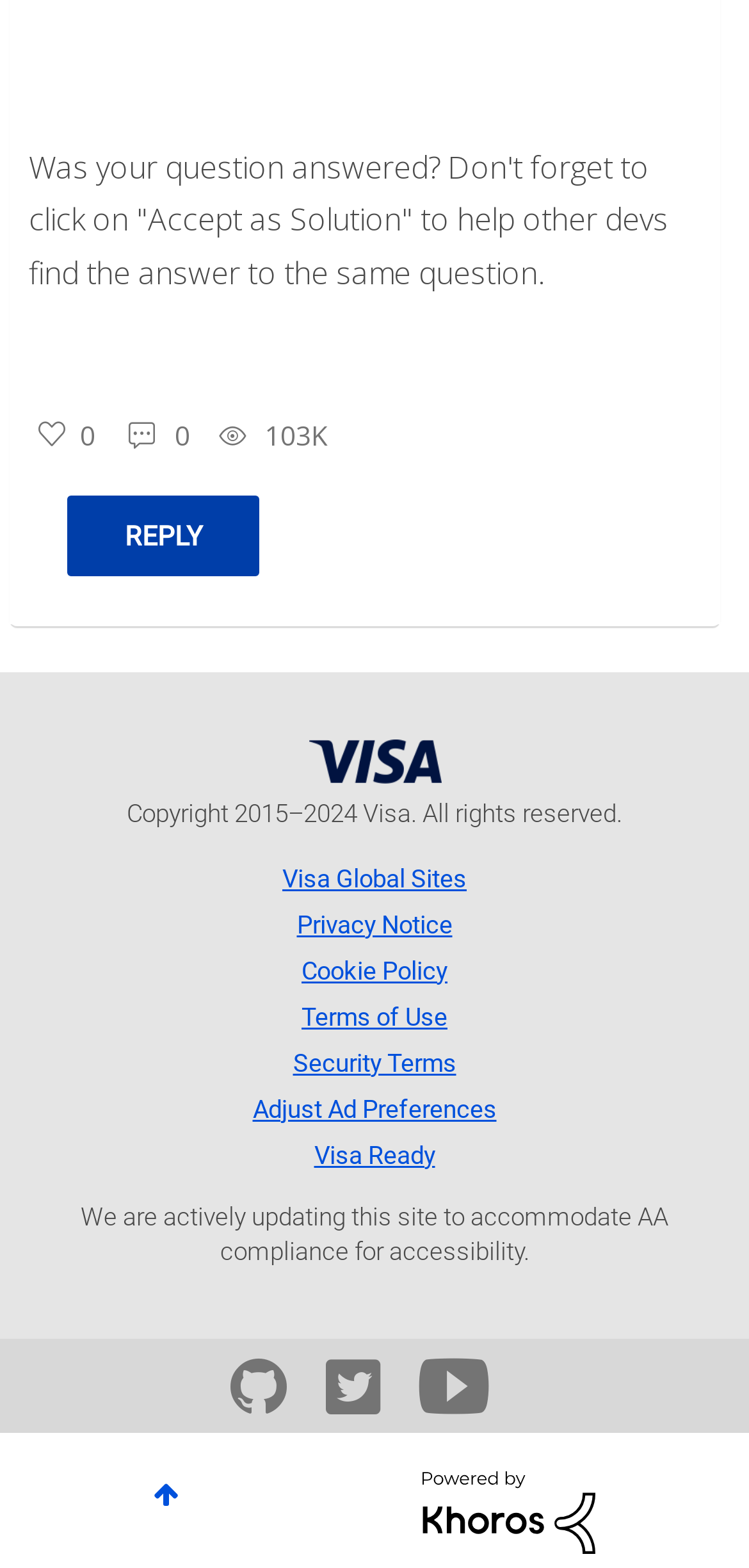Please identify the bounding box coordinates of the clickable area that will allow you to execute the instruction: "Go to GitHub".

[0.308, 0.867, 0.385, 0.91]